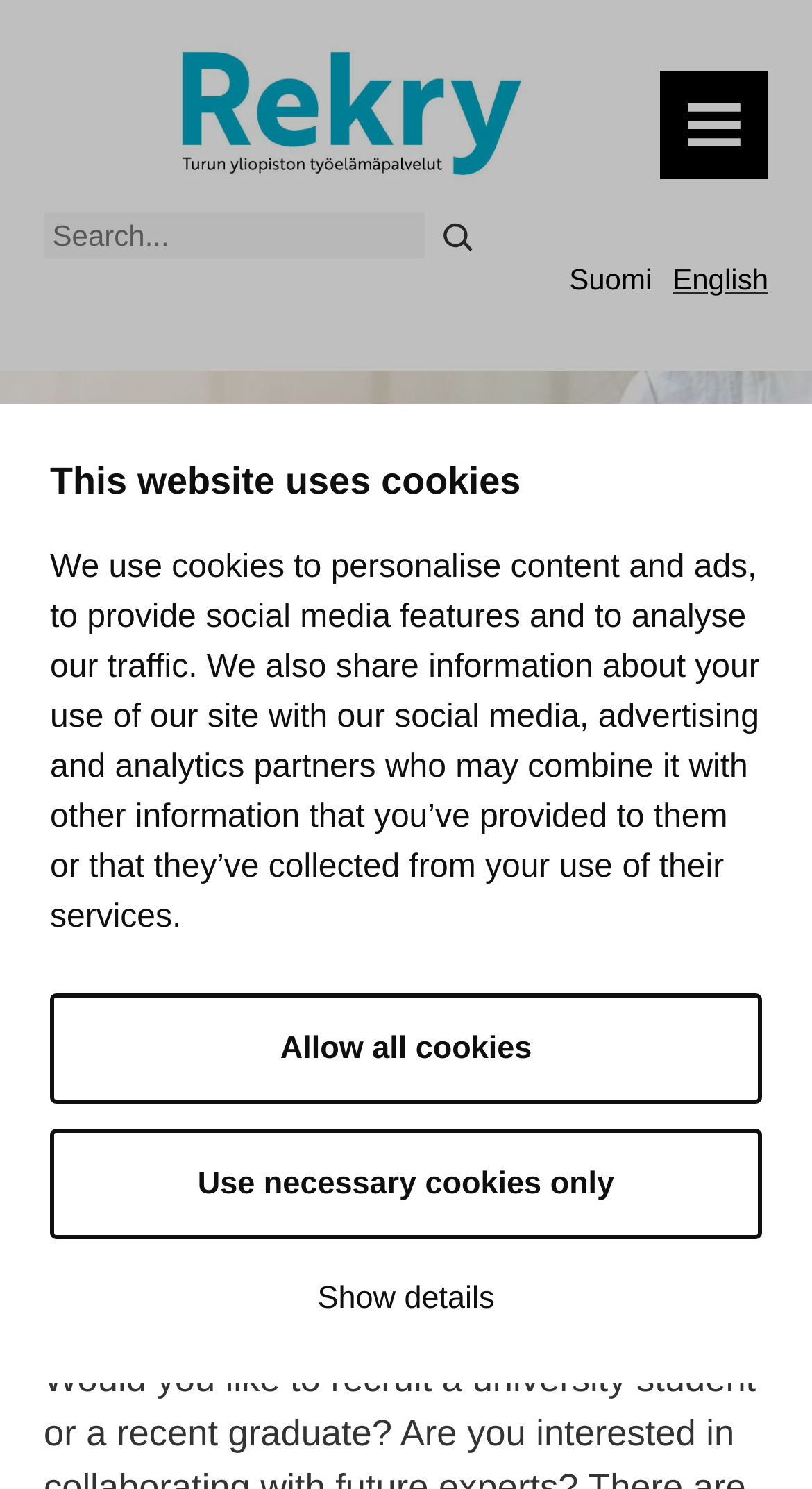Could you please study the image and provide a detailed answer to the question:
How many language options are available?

By examining the language menu, I found two language options: Suomi and English.